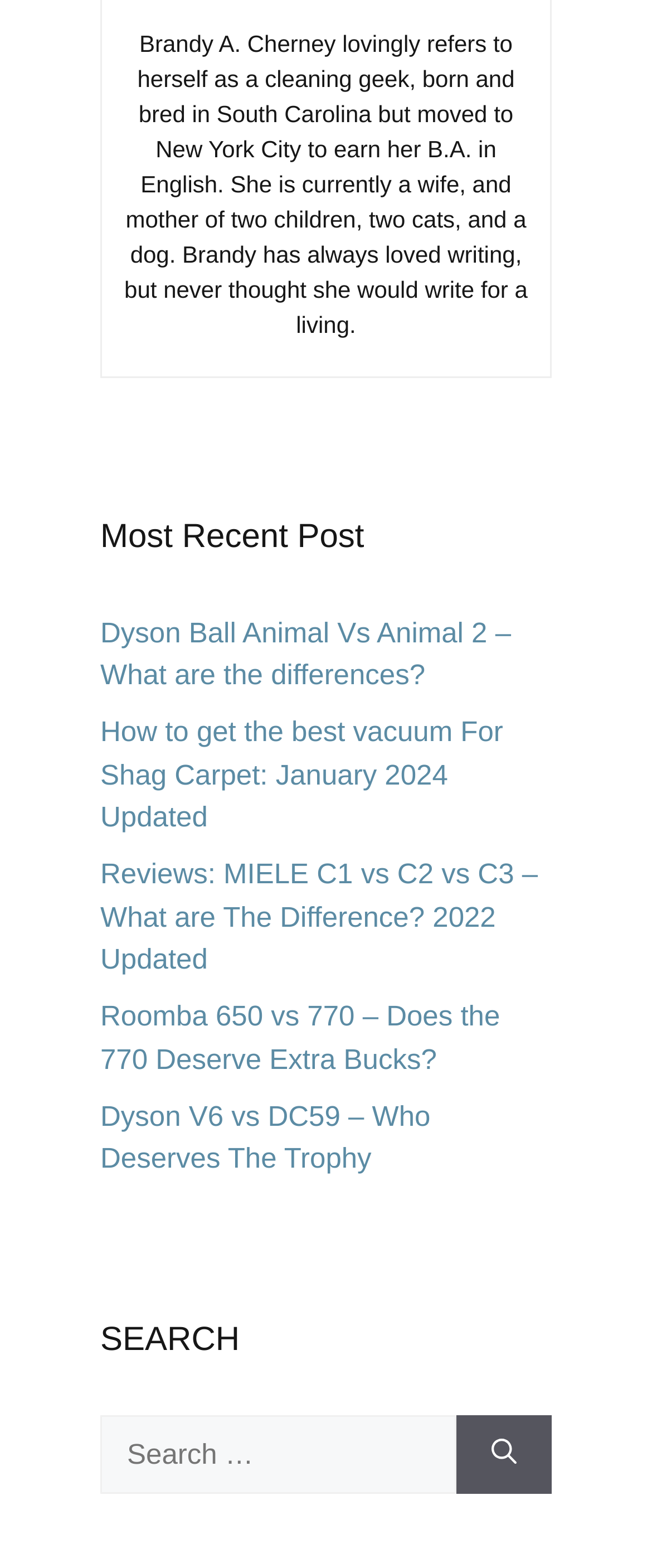Could you highlight the region that needs to be clicked to execute the instruction: "Click on the 'Most Recent Post' section"?

[0.154, 0.326, 0.846, 0.358]